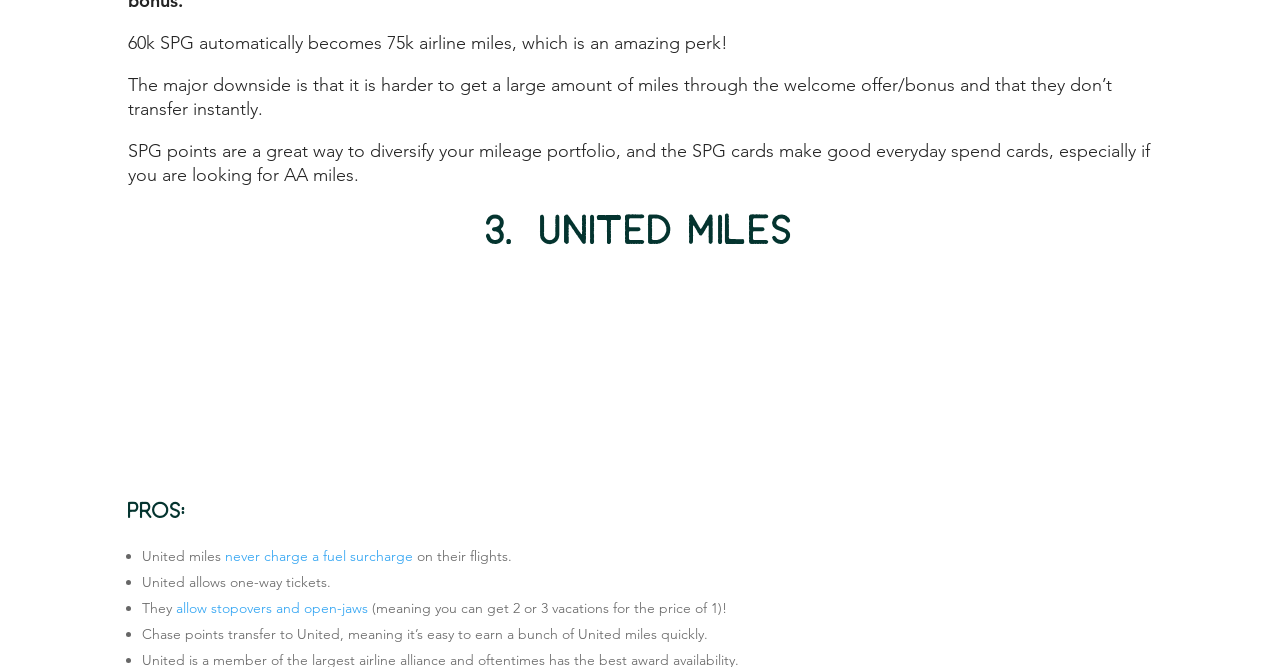Using the information in the image, could you please answer the following question in detail:
What airline is associated with United miles?

The image 'United mileage plus' is displayed next to the heading '3. United Miles', indicating that United miles are associated with United Airlines.